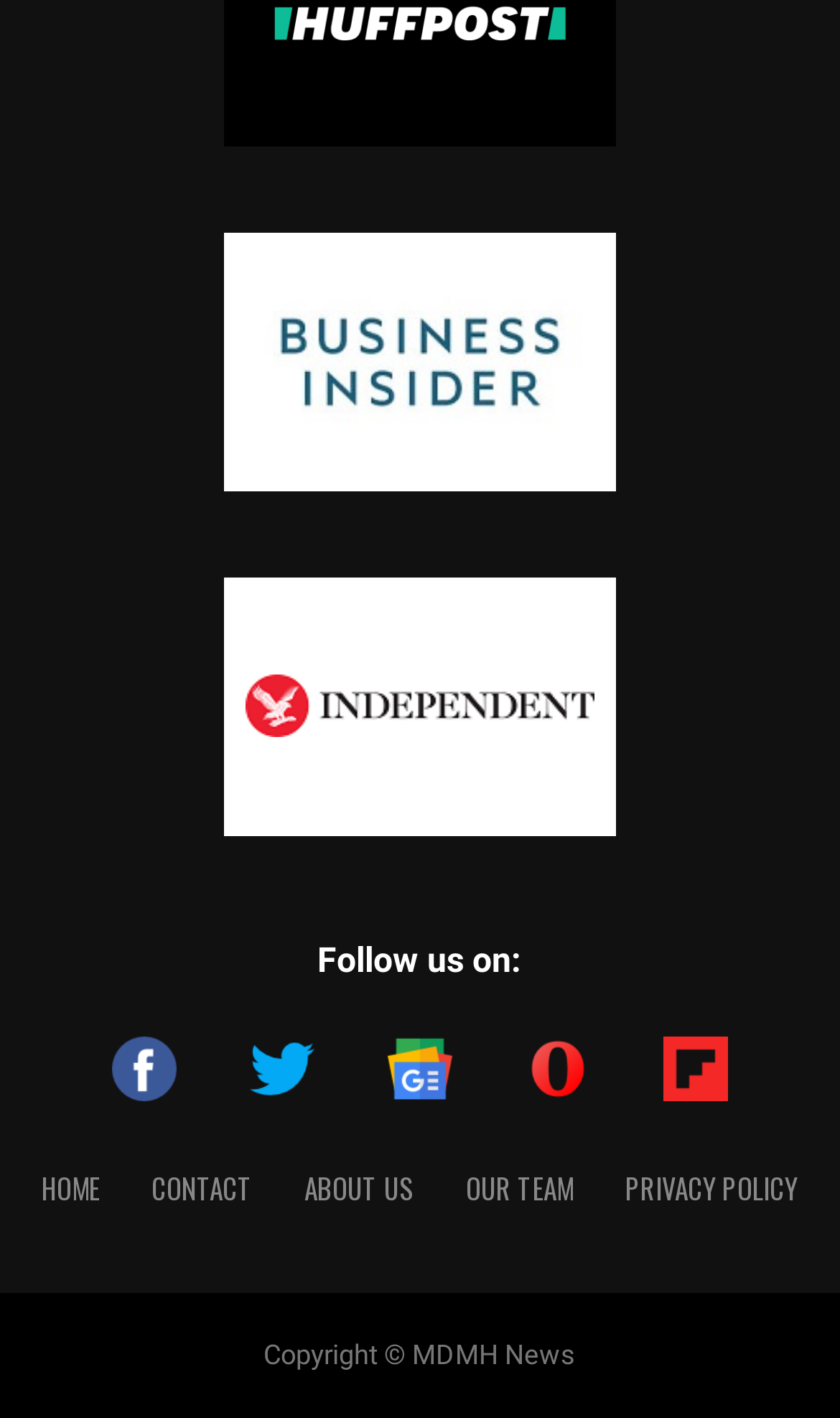What is the position of the 'CONTACT' link?
Please give a detailed and elaborate answer to the question.

I looked at the links at the bottom of the page and found that the 'CONTACT' link is the second one from the left, with 'HOME' on its left and 'ABOUT US' on its right.